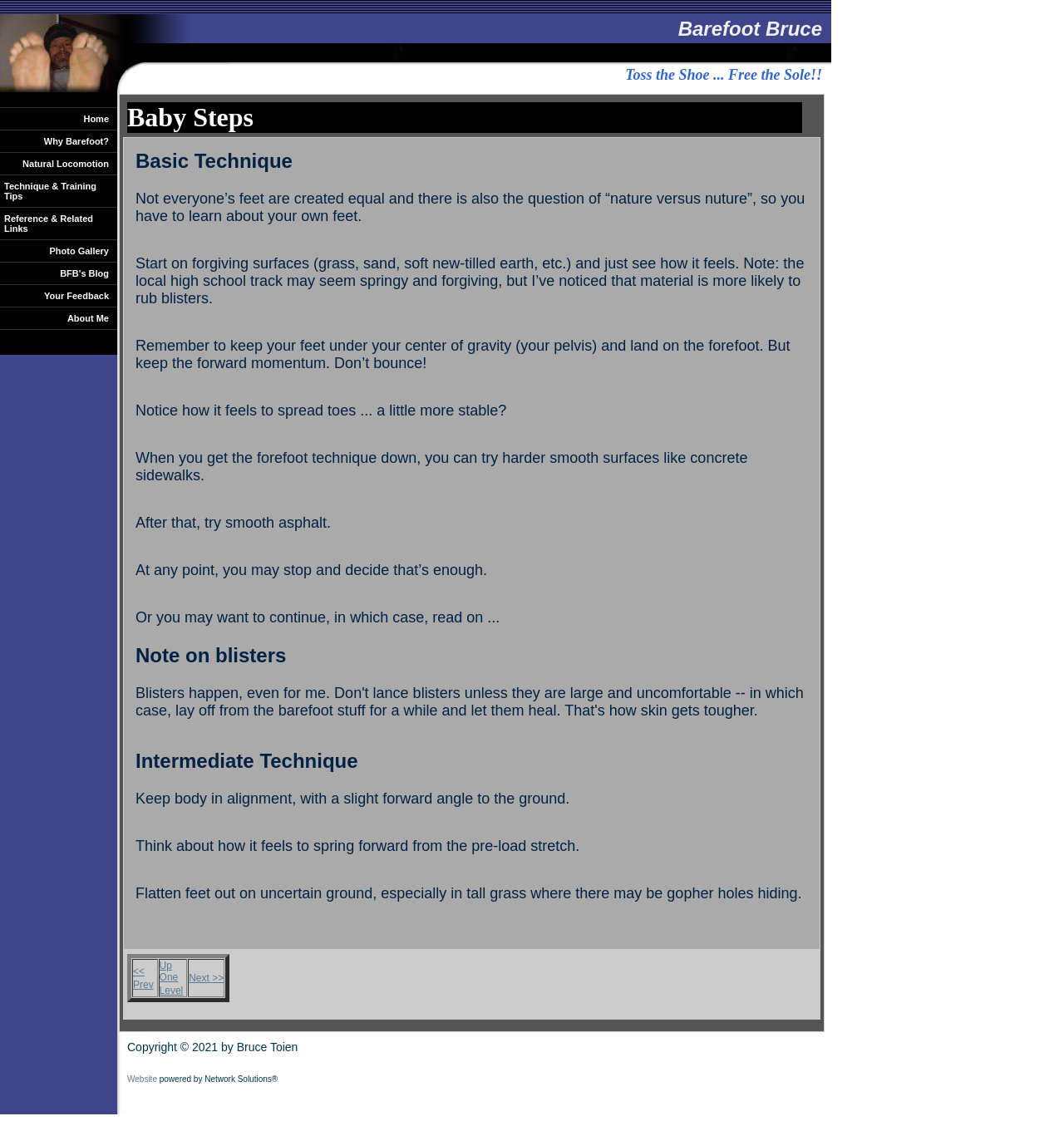Determine the bounding box coordinates for the UI element with the following description: "Up One Level". The coordinates should be four float numbers between 0 and 1, represented as [left, top, right, bottom].

[0.15, 0.856, 0.172, 0.889]